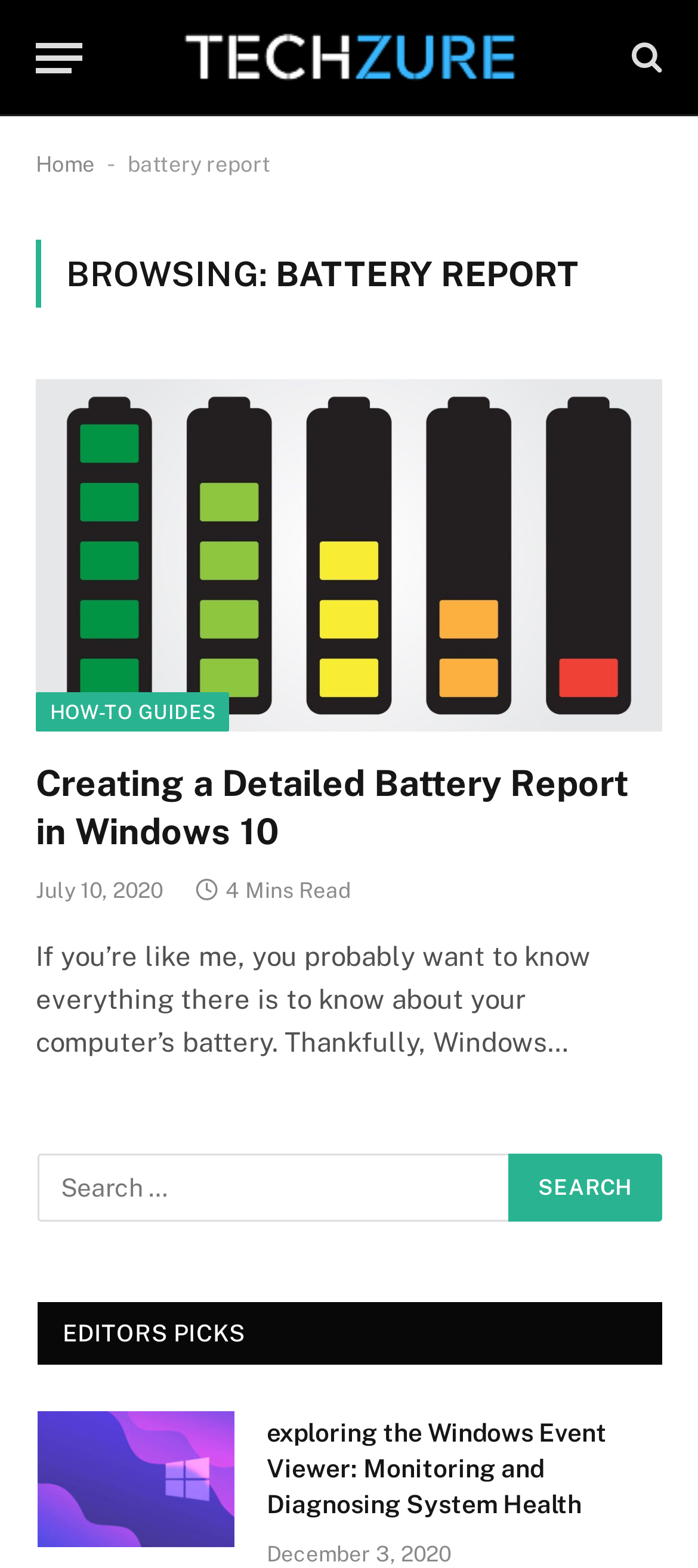Extract the bounding box coordinates of the UI element described: "name="s" placeholder="Search …"". Provide the coordinates in the format [left, top, right, bottom] with values ranging from 0 to 1.

[0.054, 0.735, 0.733, 0.779]